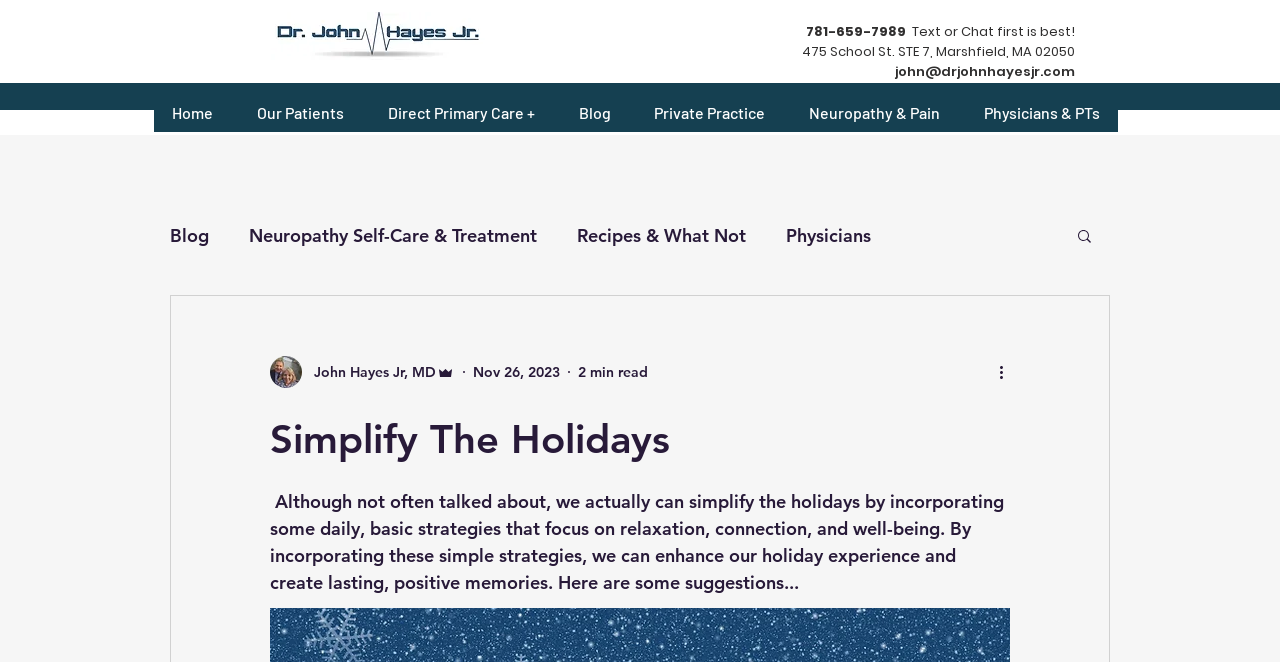Please identify the bounding box coordinates of the element's region that needs to be clicked to fulfill the following instruction: "Read the blog post about Neuropathy Self-Care & Treatment". The bounding box coordinates should consist of four float numbers between 0 and 1, i.e., [left, top, right, bottom].

[0.195, 0.338, 0.42, 0.372]